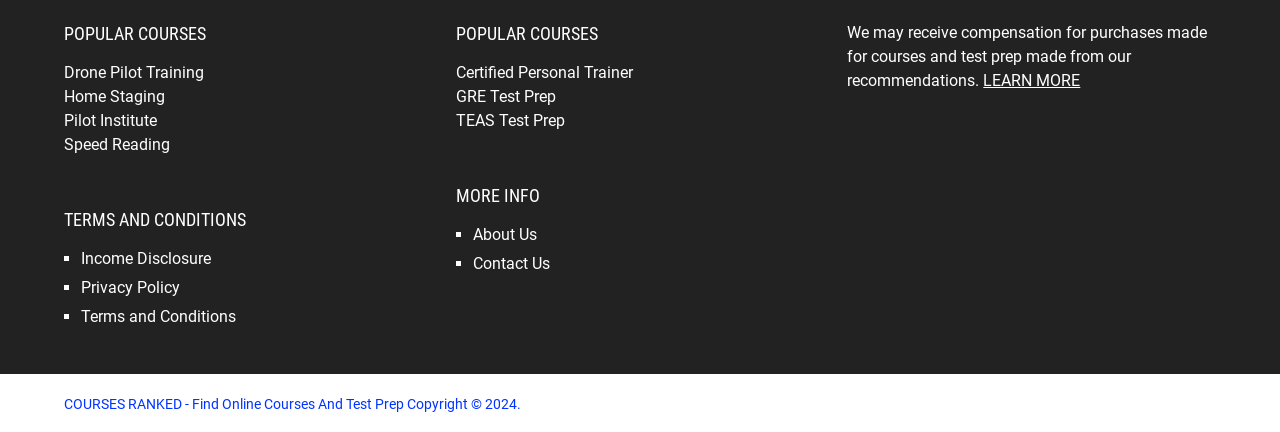Please determine the bounding box coordinates of the element to click on in order to accomplish the following task: "Visit the Carolinas Golf Foundation website". Ensure the coordinates are four float numbers ranging from 0 to 1, i.e., [left, top, right, bottom].

None